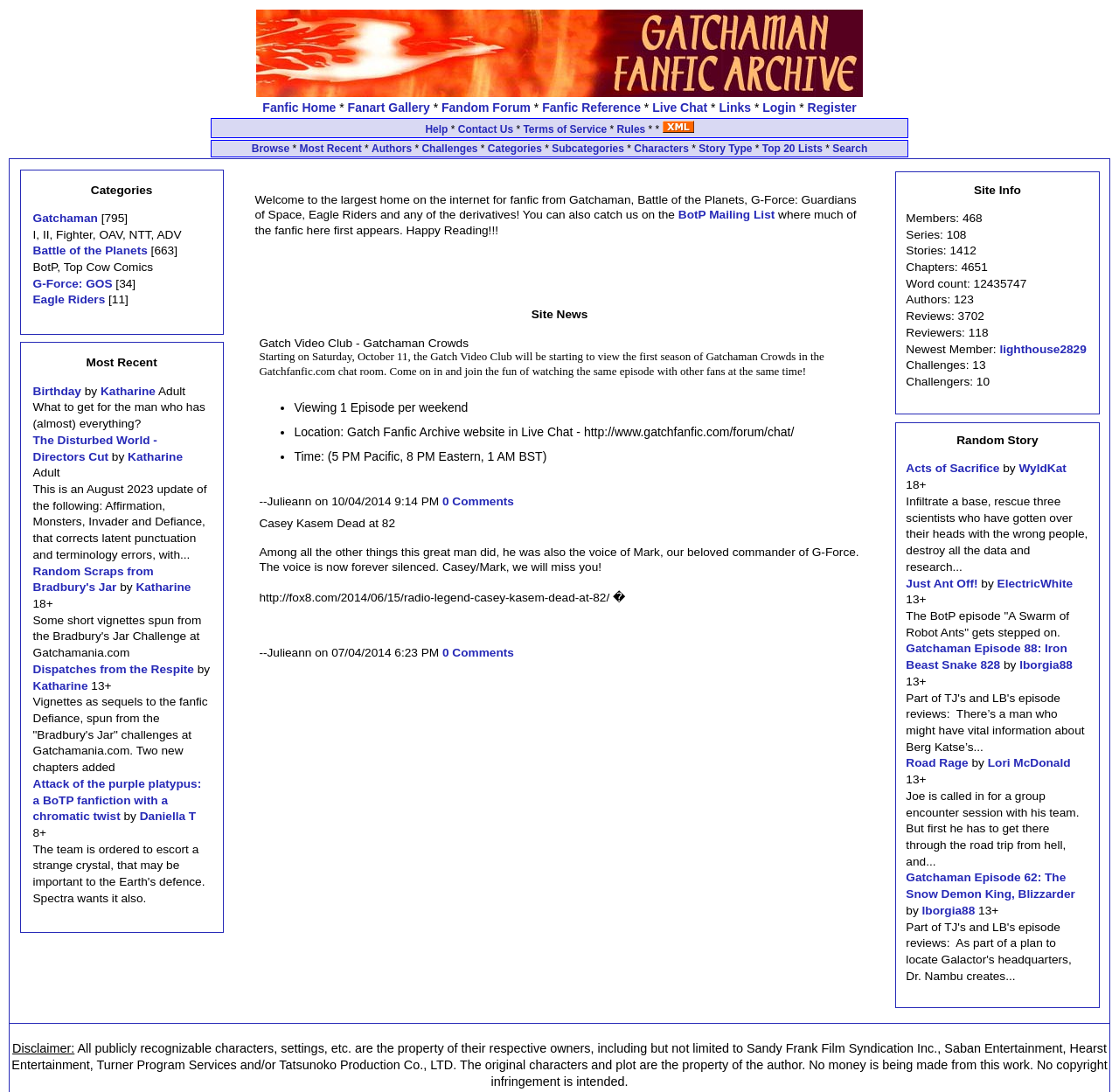Determine the bounding box coordinates for the region that must be clicked to execute the following instruction: "Search for fanfics".

[0.744, 0.131, 0.775, 0.142]